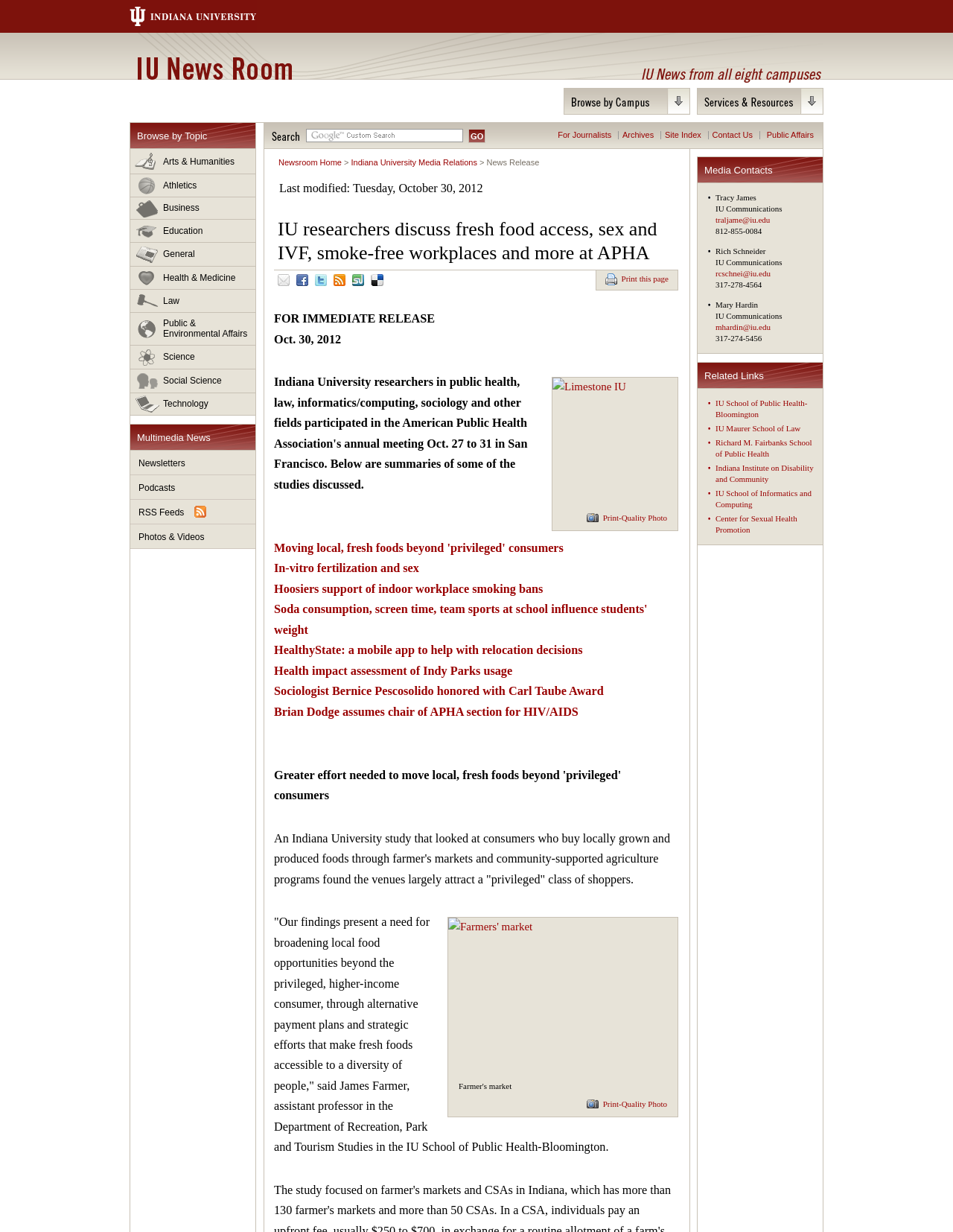Based on the image, provide a detailed response to the question:
What is the date of the news release?

I found the answer by looking at the top-right corner of the webpage, where it says 'FOR IMMEDIATE RELEASE Oct. 30, 2012'. This indicates that the news release was published on October 30, 2012.